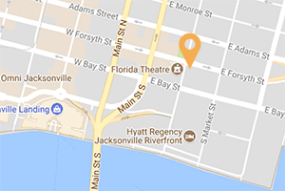What is the street name running parallel to Main Street N?
Please provide a comprehensive answer based on the details in the screenshot.

The map shows E Bay Street and Main Street N as two of the surrounding streets near the Florida Theatre, with E Bay Street running parallel to Main Street N.